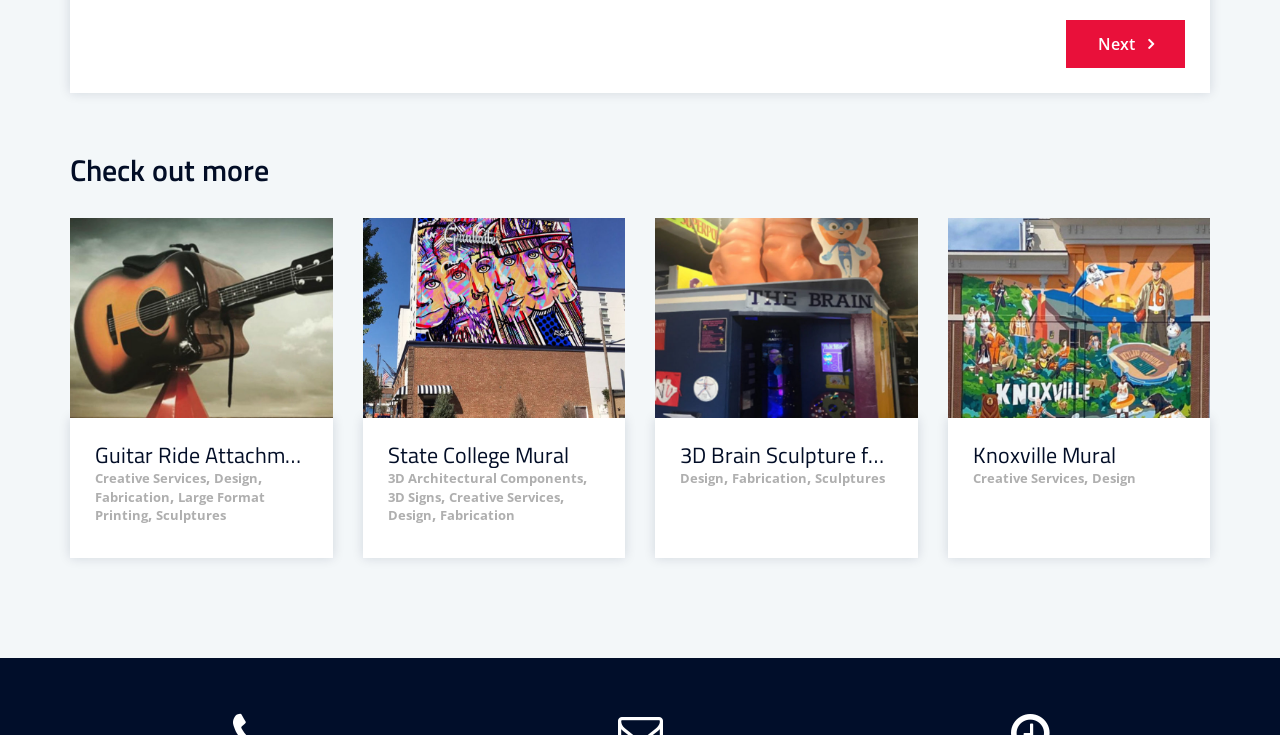Provide a brief response using a word or short phrase to this question:
What is the last article about?

Knoxville Mural